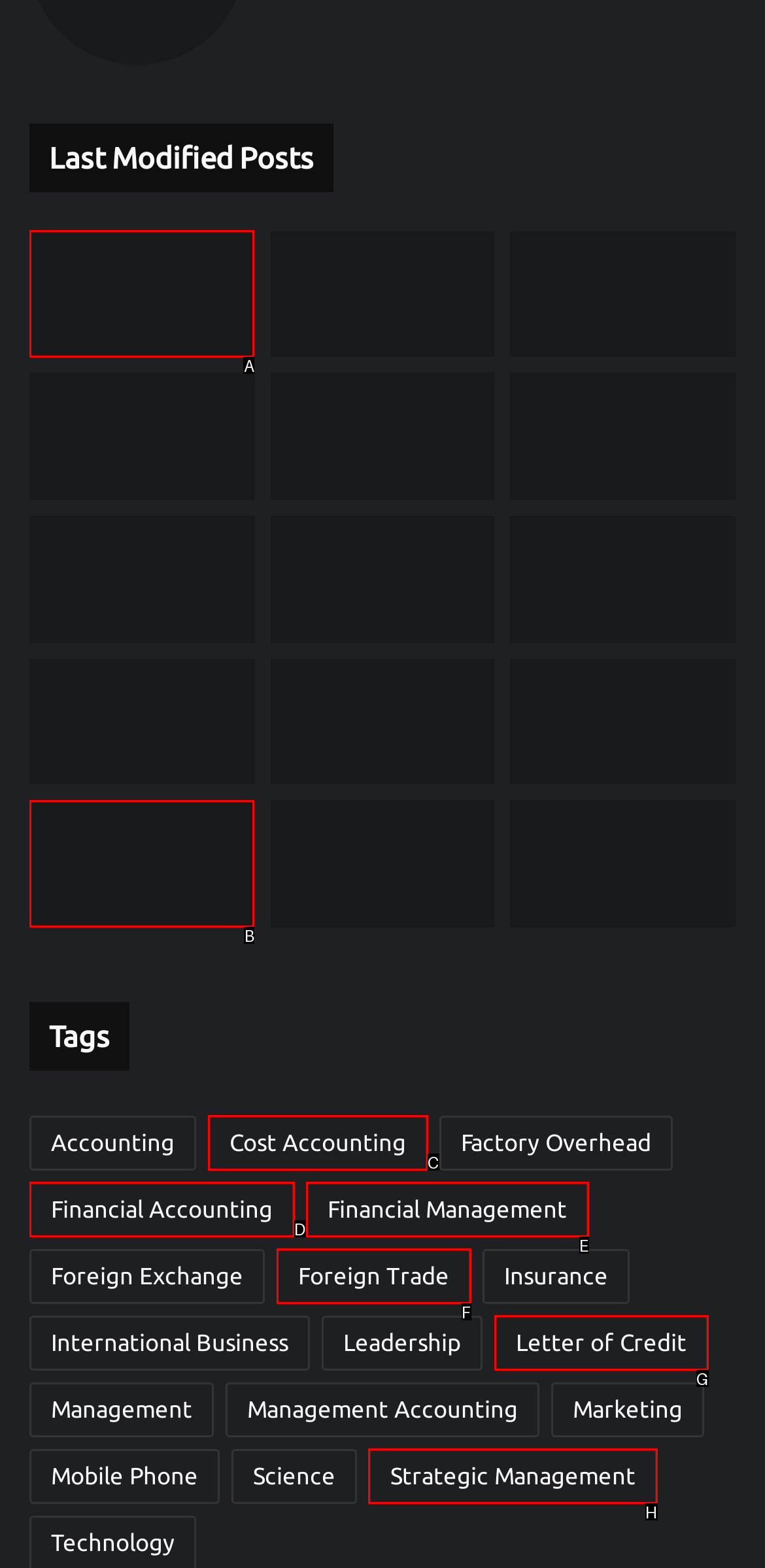Select the option I need to click to accomplish this task: Explore 'Strategic Management' section
Provide the letter of the selected choice from the given options.

H